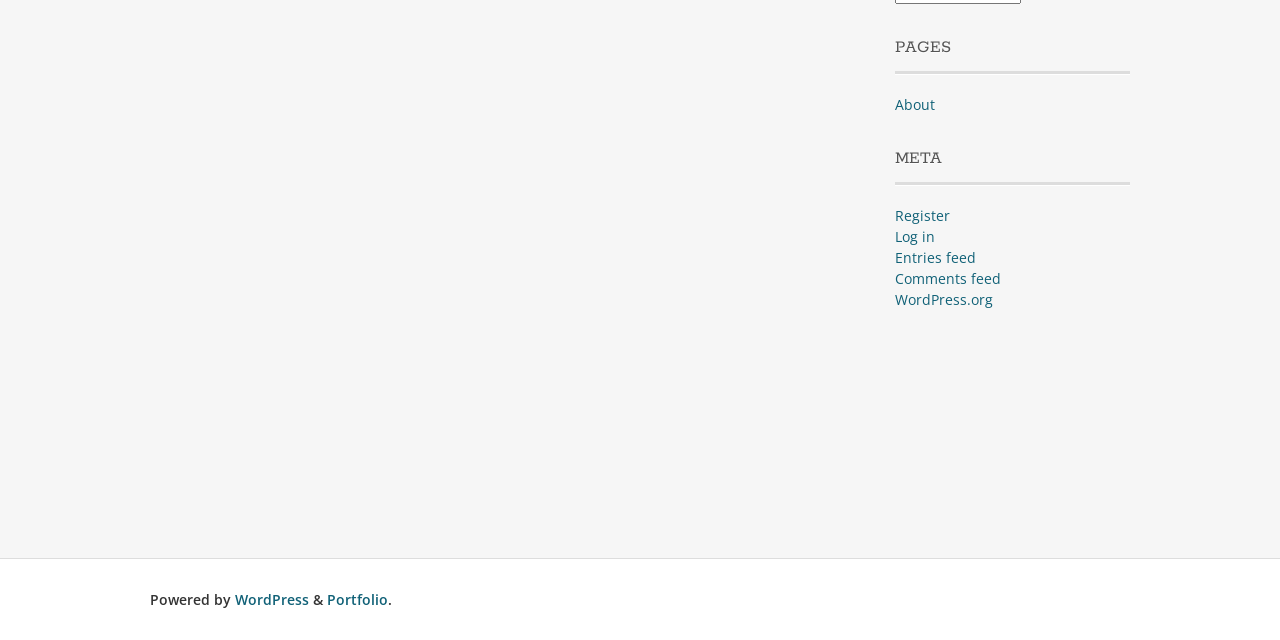From the webpage screenshot, identify the region described by Portfolio. Provide the bounding box coordinates as (top-left x, top-left y, bottom-right x, bottom-right y), with each value being a floating point number between 0 and 1.

[0.255, 0.922, 0.303, 0.952]